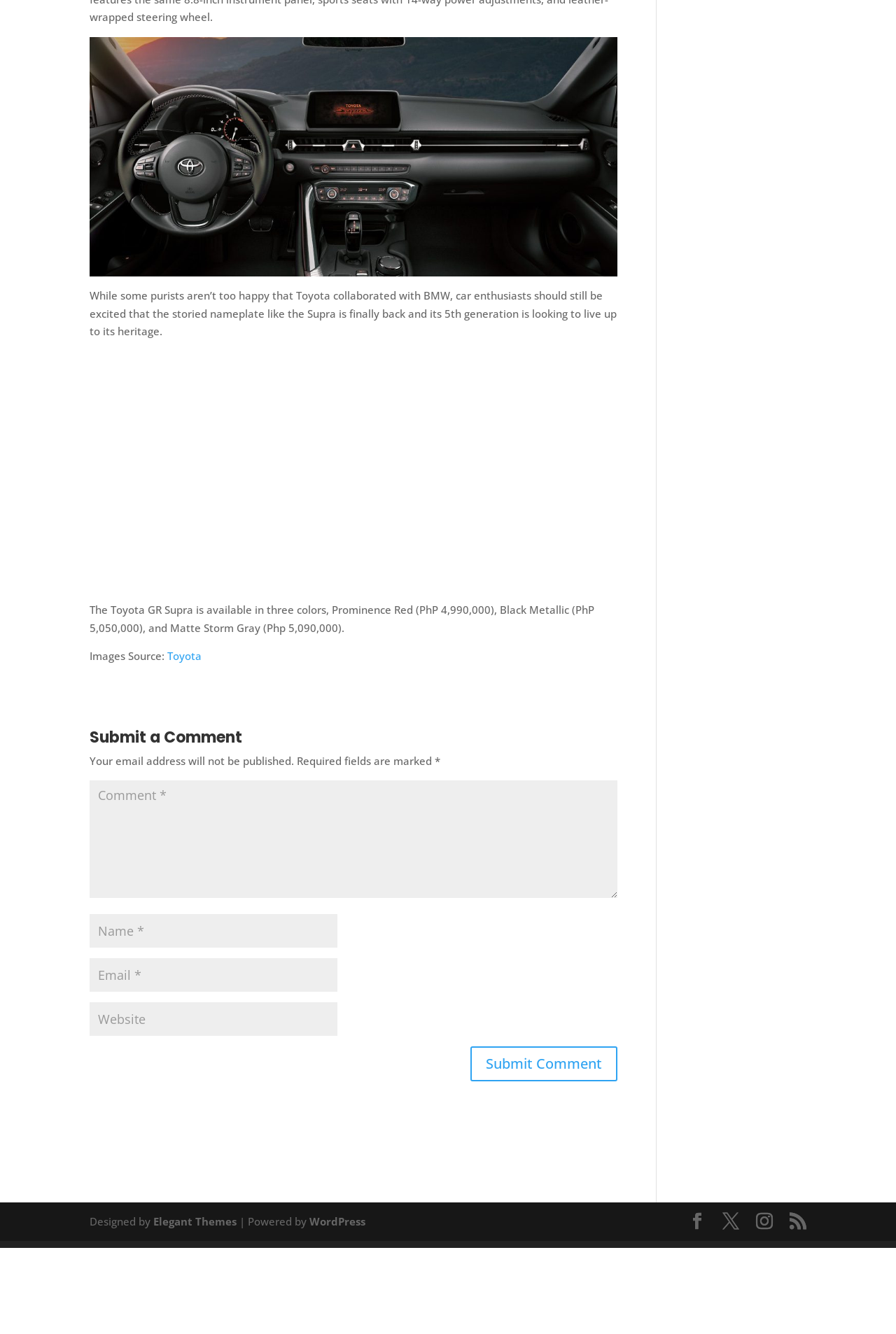Please find the bounding box coordinates of the element's region to be clicked to carry out this instruction: "Click on the WordPress link".

[0.345, 0.91, 0.408, 0.921]